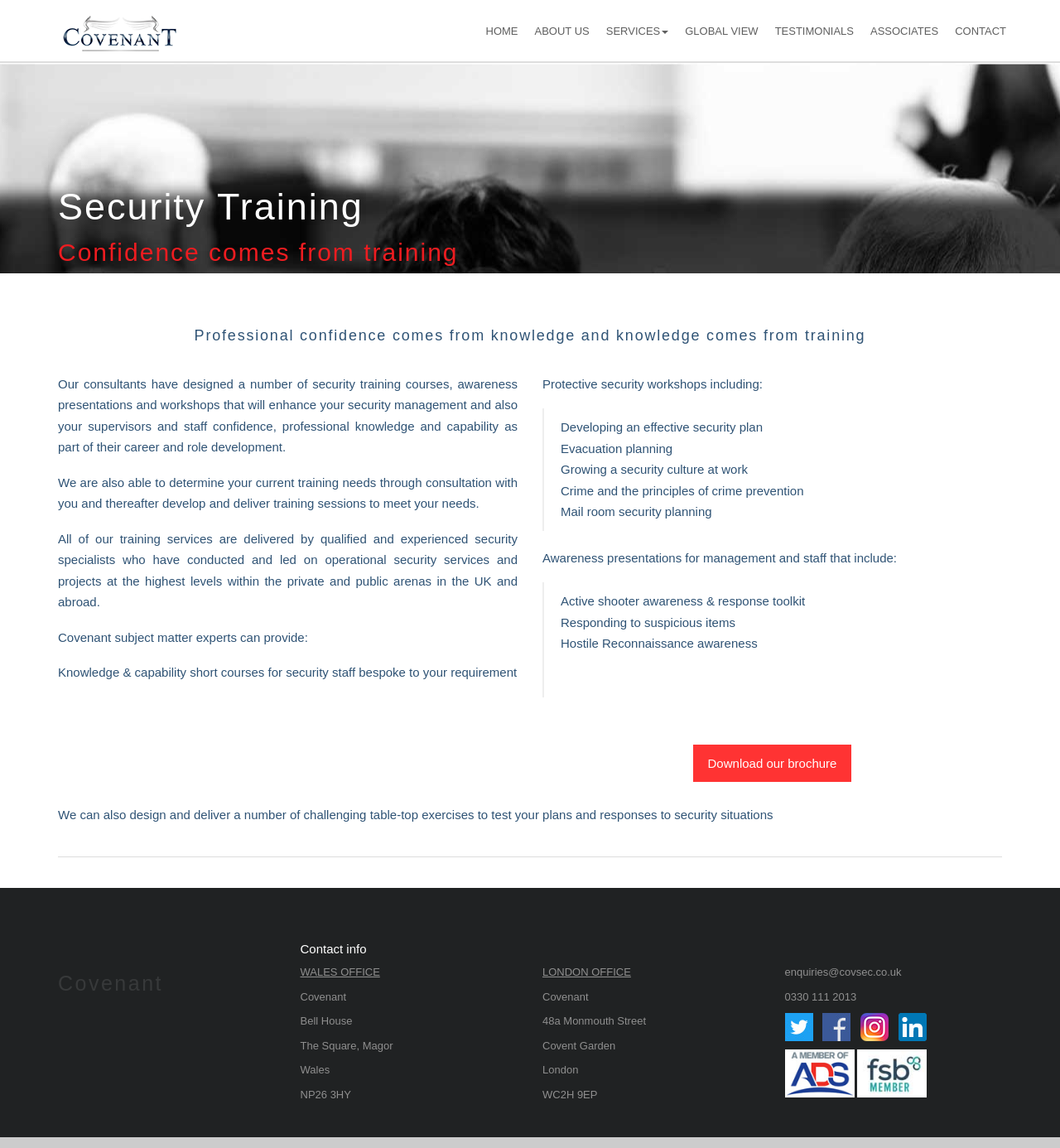Give a complete and precise description of the webpage's appearance.

This webpage is about Covenant, a security risk management consultancy. At the top, there is a logo image of Covenant, followed by a navigation menu with links to HOME, ABOUT US, SERVICES, GLOBAL VIEW, TESTIMONIALS, ASSOCIATES, and CONTACT.

Below the navigation menu, there is a heading "Security Training" and a subheading "Confidence comes from training". The page then describes the security training services offered by Covenant, including training courses, awareness presentations, and workshops designed to enhance security management and staff confidence.

The training services are delivered by qualified and experienced security specialists who have conducted and led operational security services and projects at the highest levels. The page lists some of the specific training services offered, including knowledge and capability short courses, protective security workshops, and awareness presentations for management and staff.

In the middle of the page, there is a section highlighting the benefits of Covenant's training services, including developing an effective security plan, evacuation planning, growing a security culture at work, and more.

Towards the bottom of the page, there is a call-to-action to download Covenant's brochure. Below that, there is a section describing the company's contact information, including addresses and phone numbers for their Wales and London offices, as well as an email address and phone number for general enquiries.

Finally, there are social media links at the very bottom of the page, allowing users to connect with Covenant on various platforms.